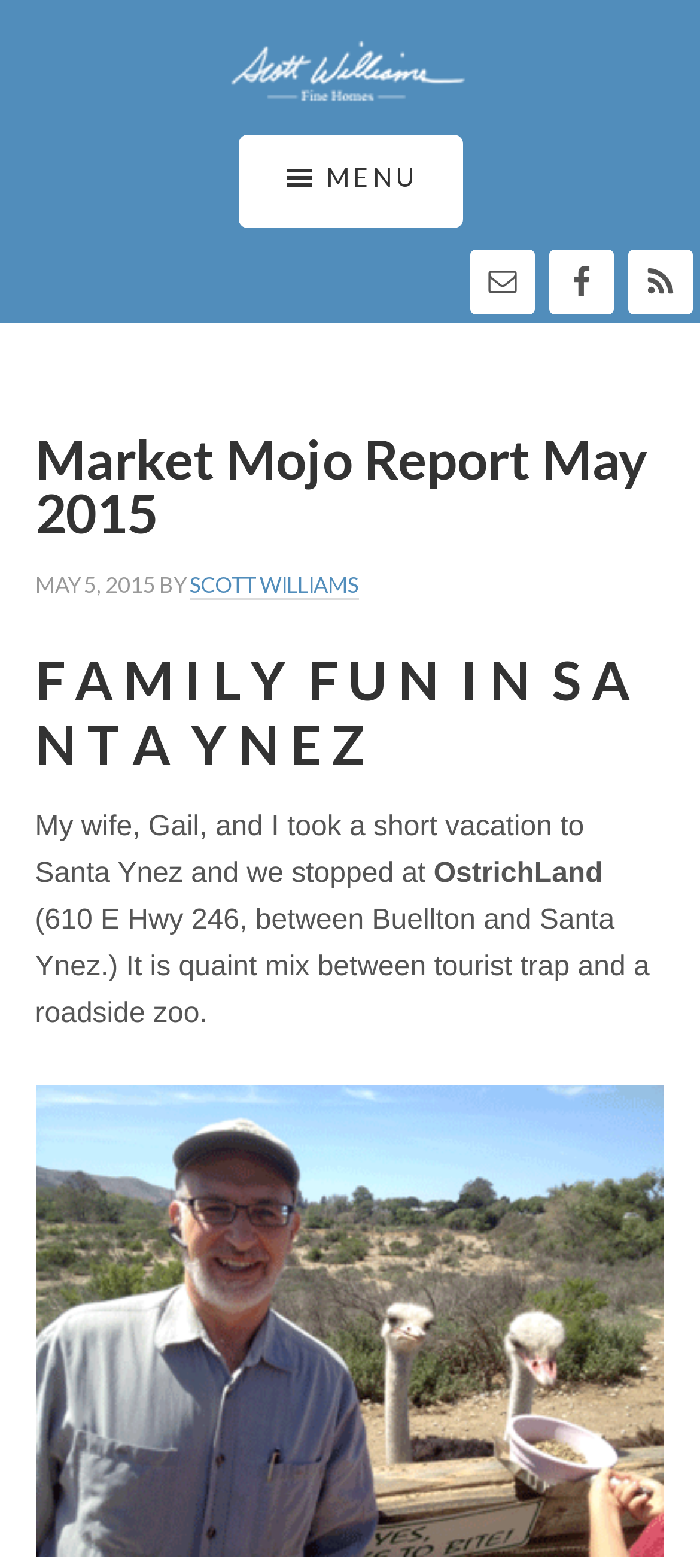Identify and provide the text content of the webpage's primary headline.

Market Mojo Report May 2015